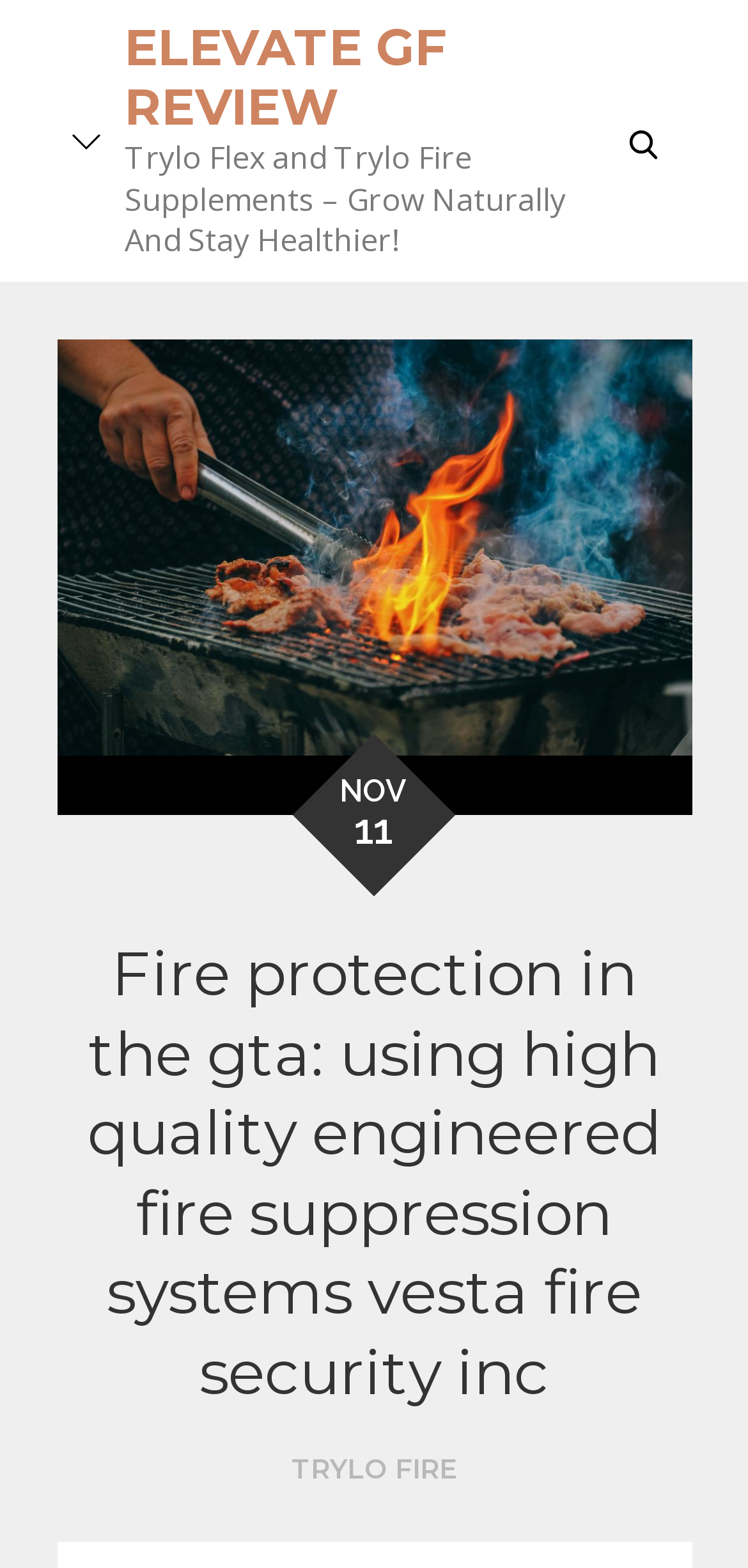Highlight the bounding box of the UI element that corresponds to this description: "search".

[0.782, 0.047, 0.936, 0.133]